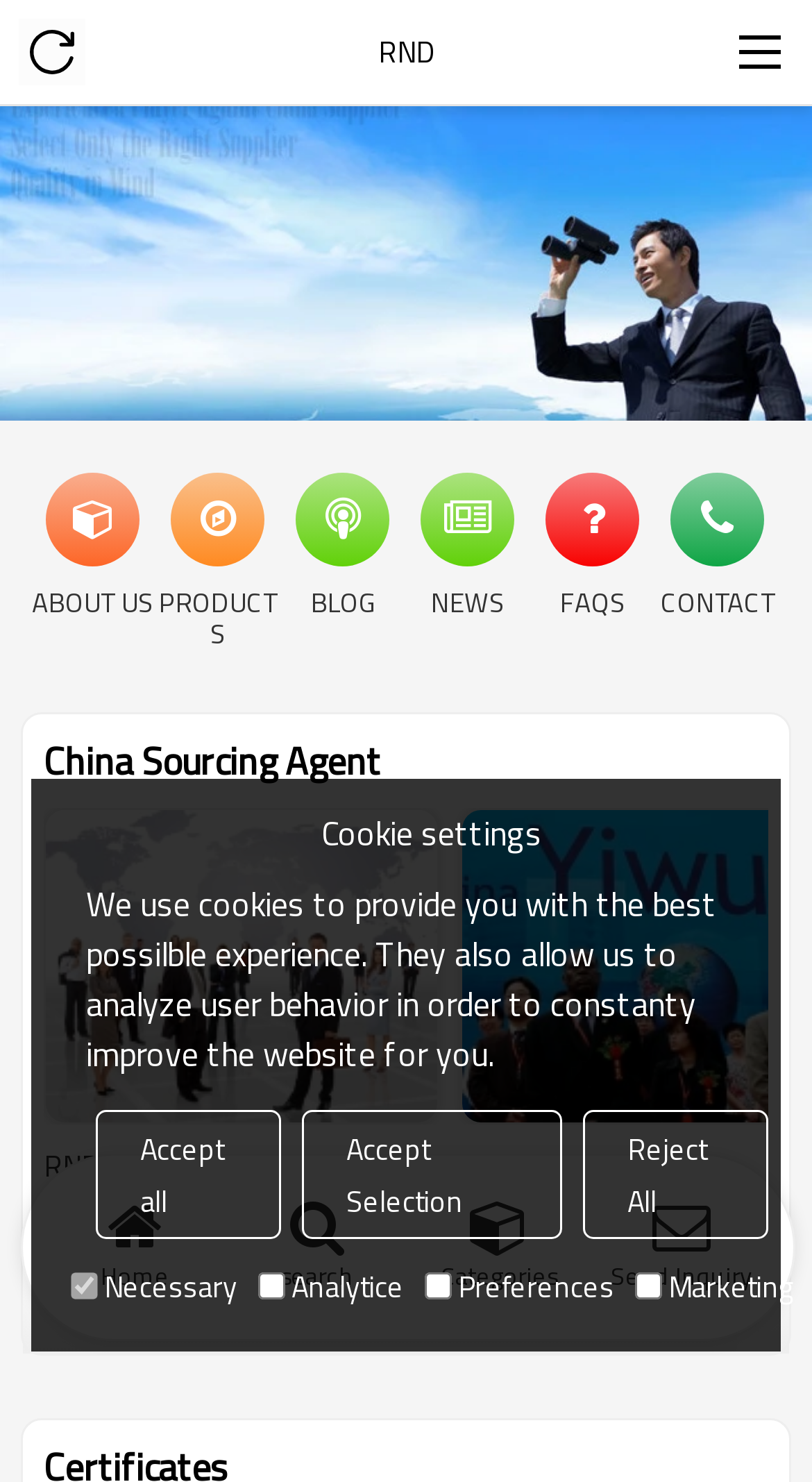Please identify the bounding box coordinates of the element I need to click to follow this instruction: "Go to Member Resources".

None